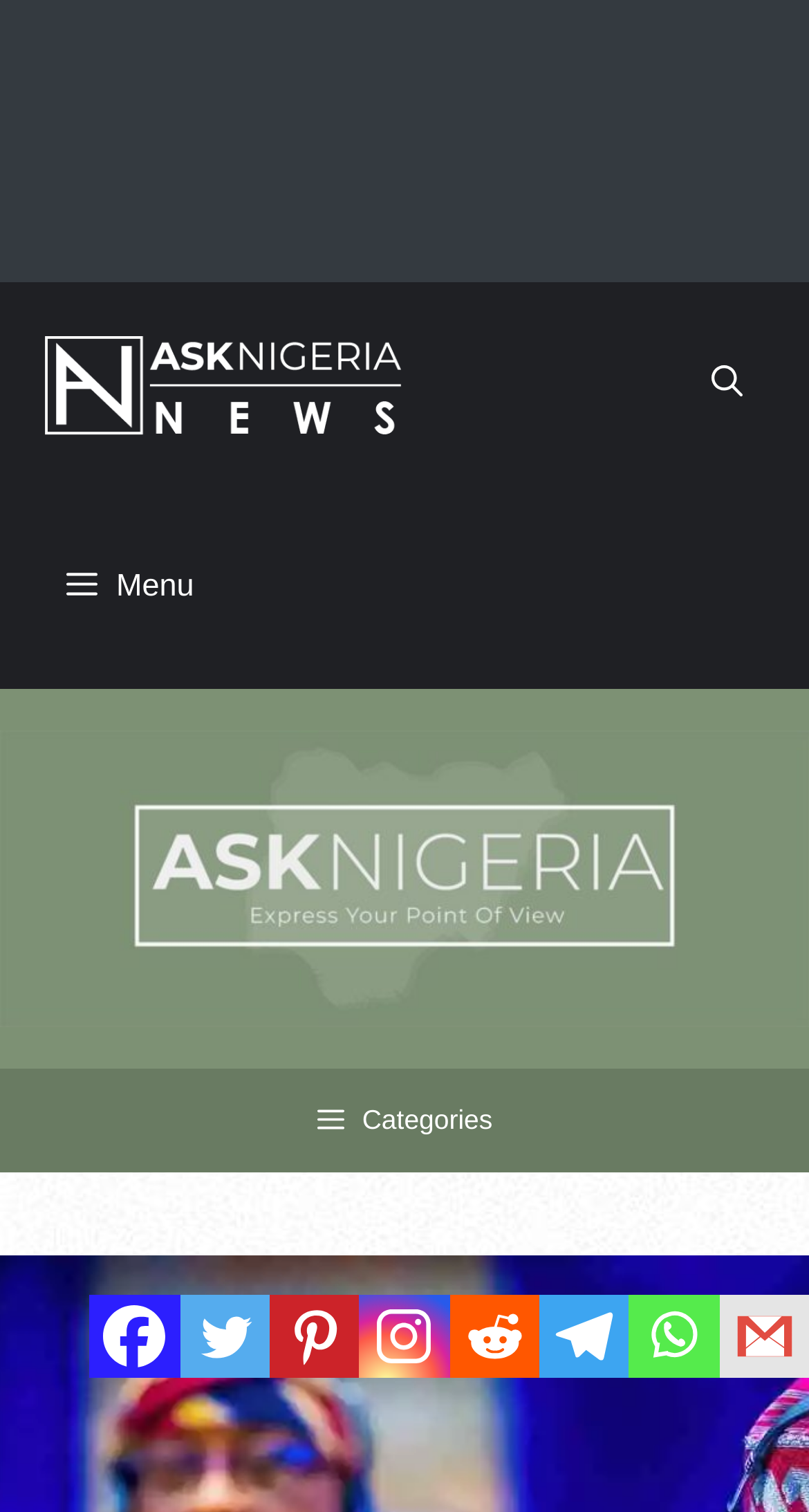Elaborate on the webpage's design and content in a detailed caption.

The webpage is about a news article titled "Falana sues government over Price Control Act". At the top of the page, there is a primary navigation section that spans the entire width of the page. Within this section, there is a link to "Ask Nigeria" on the left side, a "Menu" button on the left side, and an "Open search" button on the right side. 

Below the navigation section, there is a large figure that occupies the full width of the page, containing the "Ask Nigeria Header Logo" image. 

The main content of the webpage is likely to be below the logo, but it is not explicitly described in the provided accessibility tree. However, based on the meta description, it can be inferred that the article discusses the importance of preventing economic monopoly in the country and Falana's lawsuit against the government over the Price Control Act.